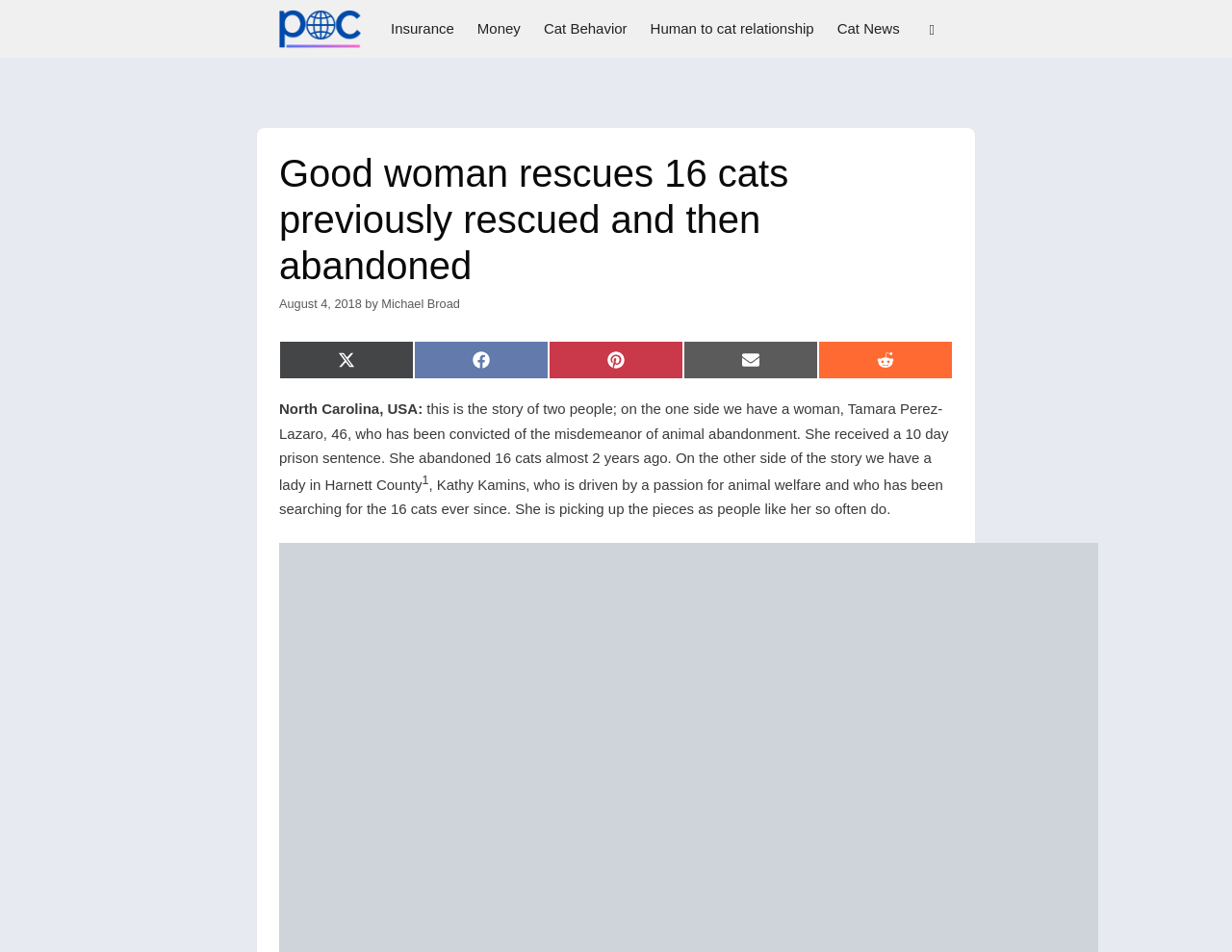How many links are there in the navigation section?
Provide a one-word or short-phrase answer based on the image.

7